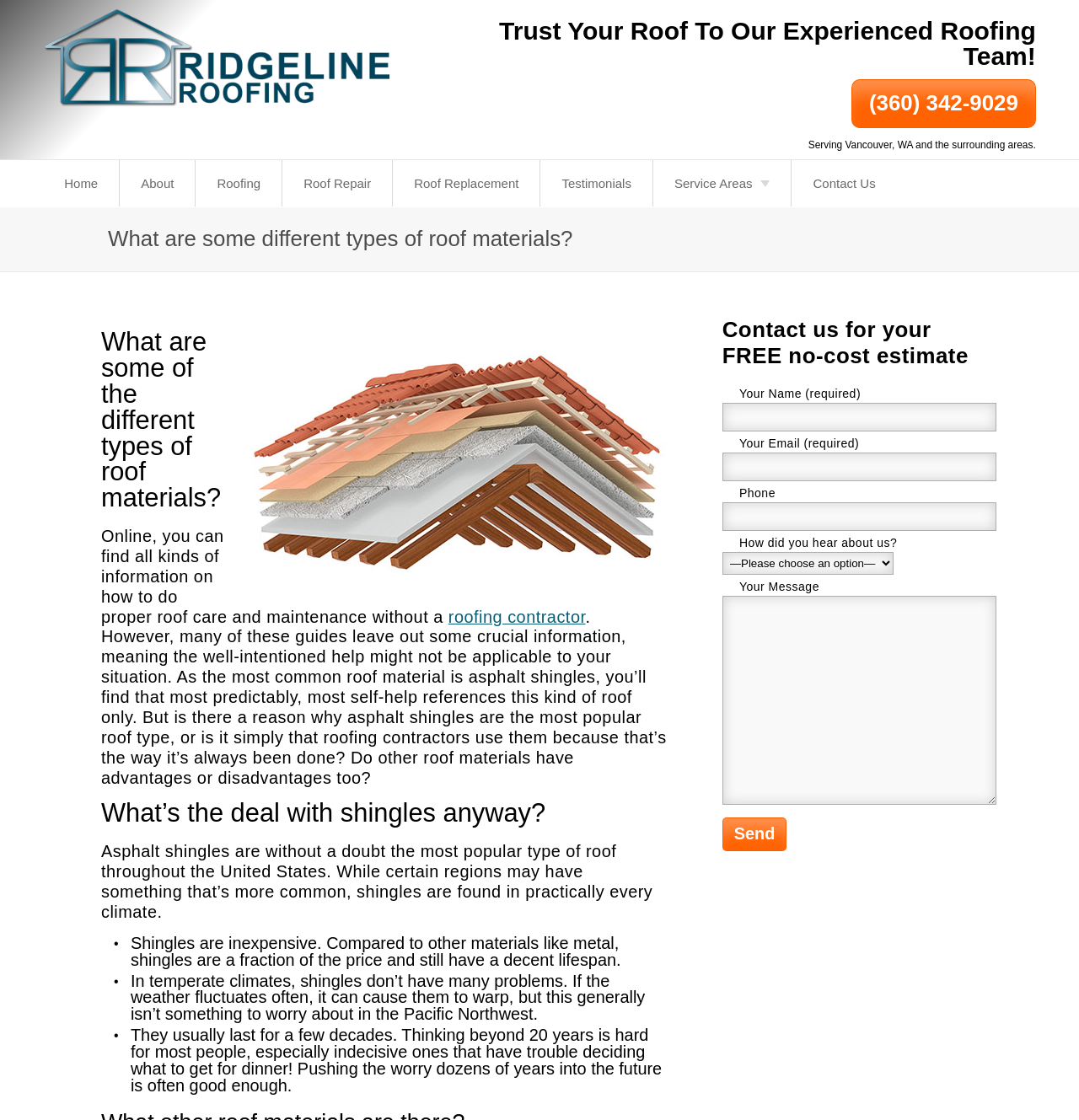Identify the bounding box coordinates of the section to be clicked to complete the task described by the following instruction: "Buy the book now". The coordinates should be four float numbers between 0 and 1, formatted as [left, top, right, bottom].

None